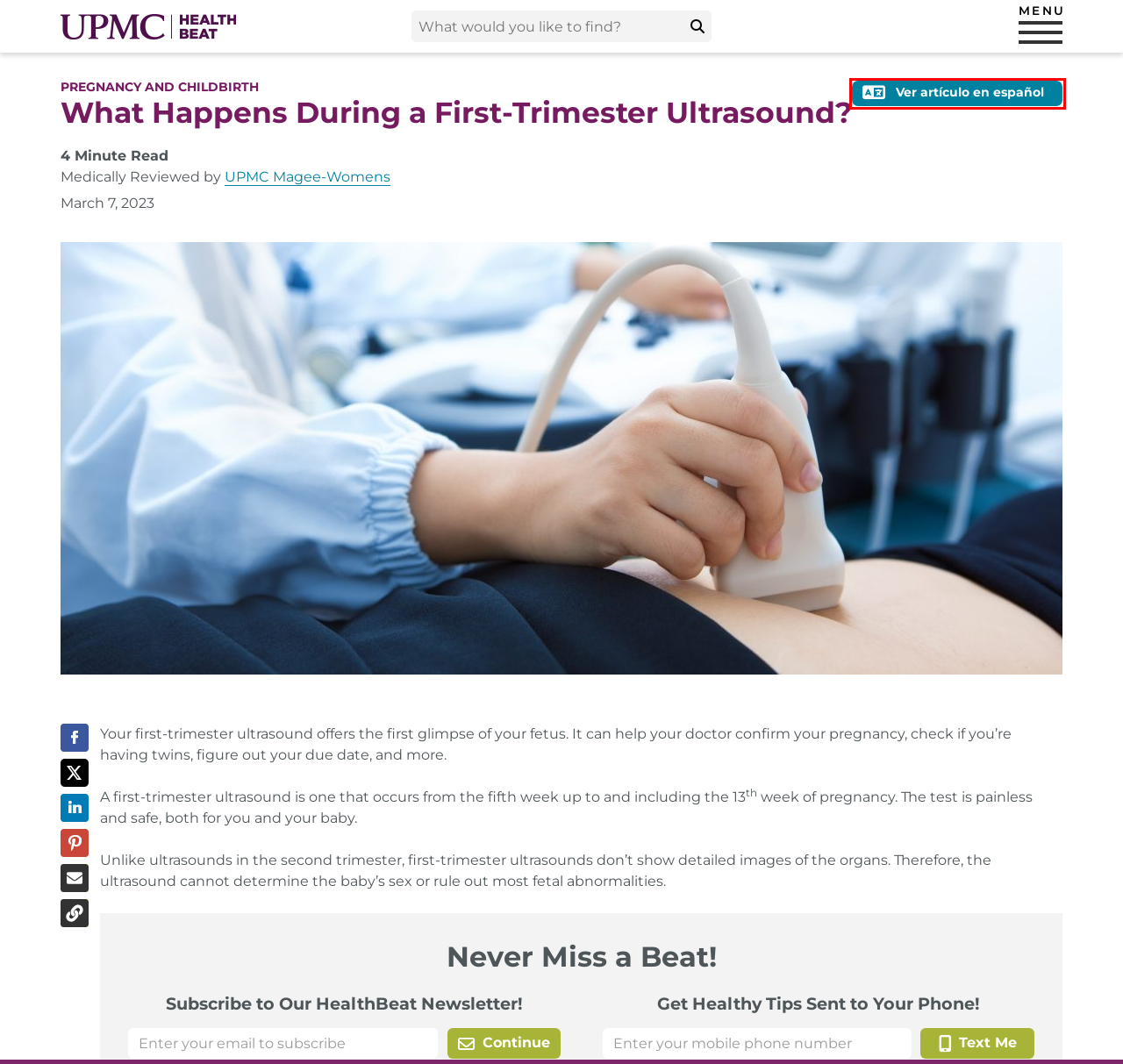Examine the screenshot of the webpage, which includes a red bounding box around an element. Choose the best matching webpage description for the page that will be displayed after clicking the element inside the red bounding box. Here are the candidates:
A. UPMC Locations - Hospitals and Health Facilities Listing
B. ¿Cómo se realiza el ultrasonido del primer trimestre?
C. Text Messages (SMS/MMS) Terms of Use | UPMC
D. Sitemap | UPMC HealthBeat
E. Privacy Information | UPMC | Pittsburgh, PA
F. Artículos e información de salud experta | UPMC HealthBeat en Español
G. Find Women's Health Care Near You | UPMC
H. Email Preference Center | UPMC HealthBeat

B